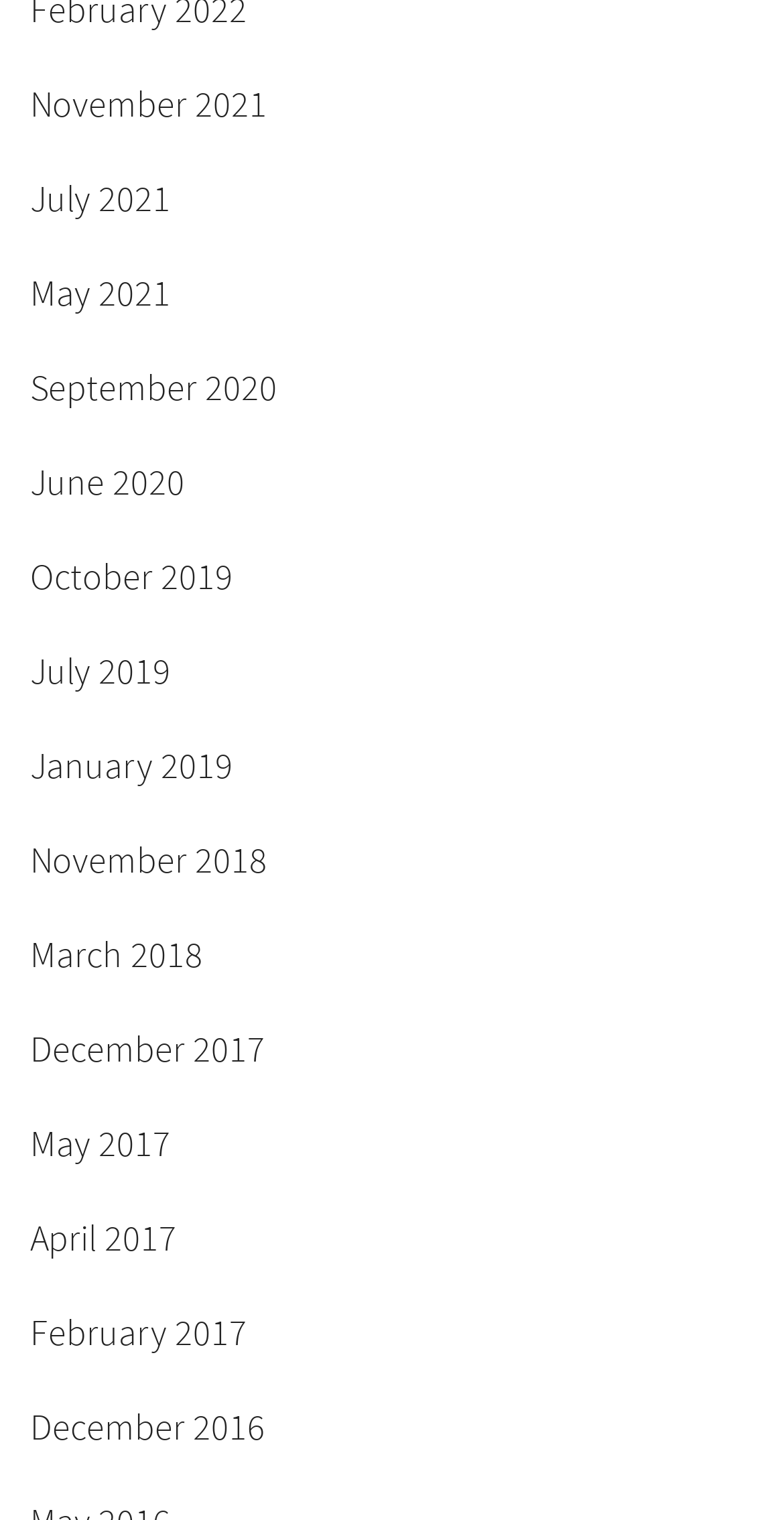Use a single word or phrase to answer the question:
How many links are available on this webpage?

15